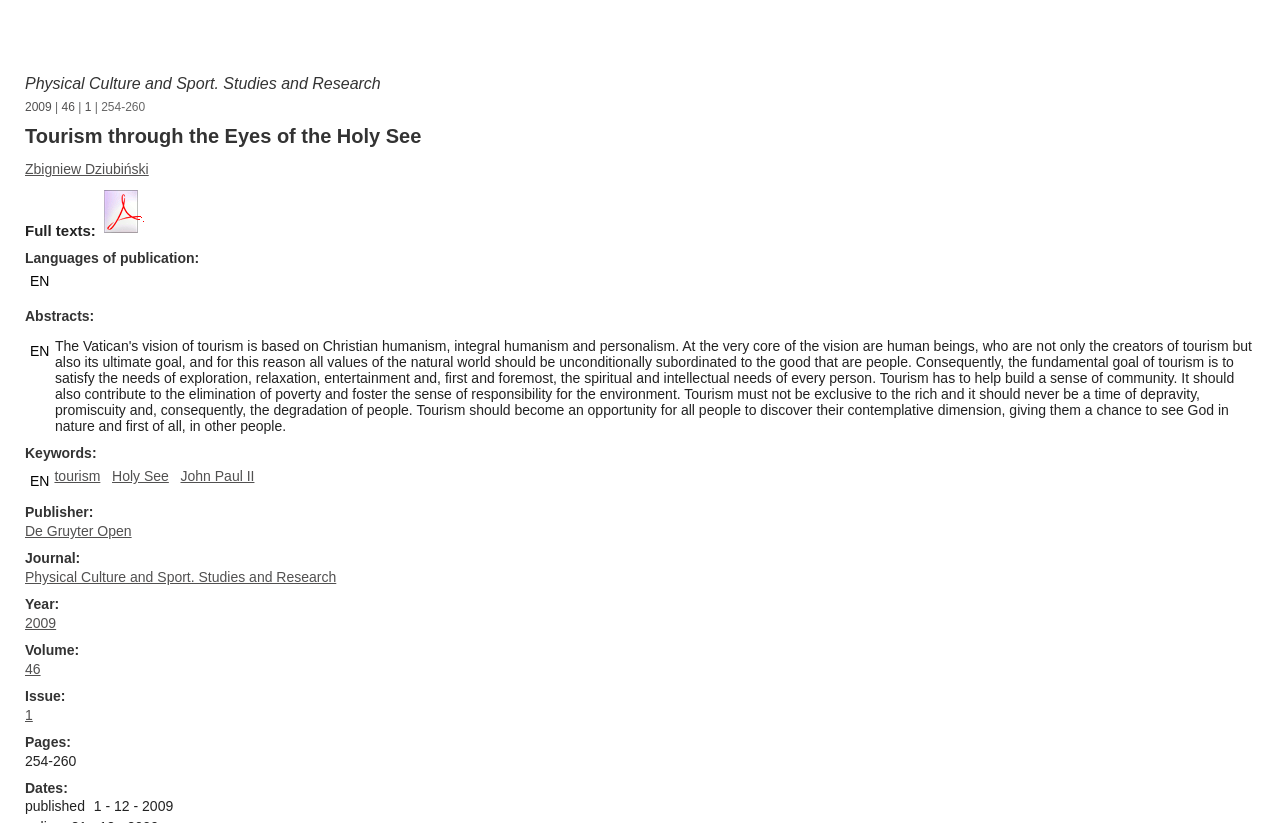Could you highlight the region that needs to be clicked to execute the instruction: "View the abstract of the research"?

[0.02, 0.27, 0.075, 0.291]